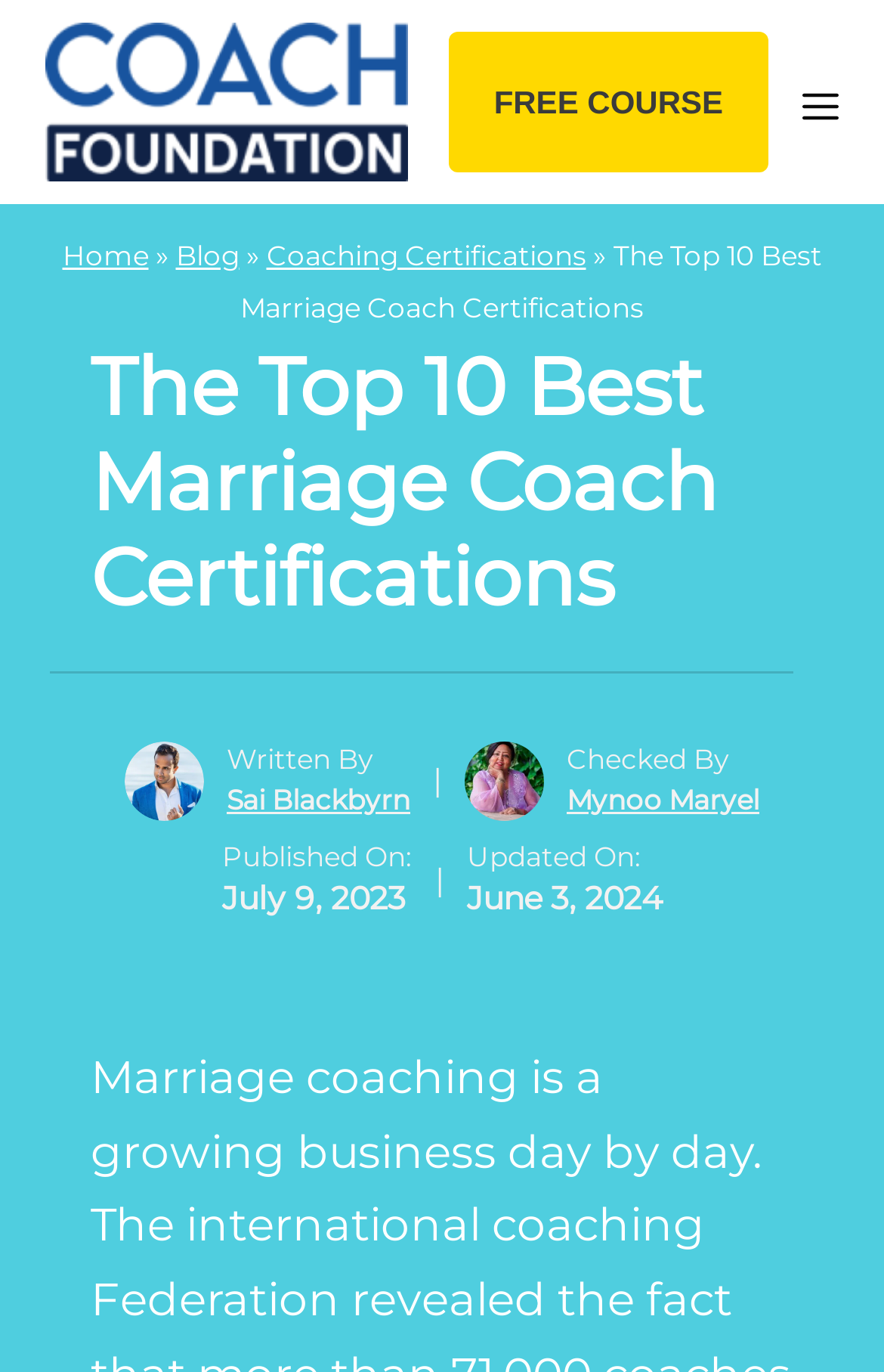Locate the bounding box coordinates of the UI element described by: "Sai Blackbyrn". The bounding box coordinates should consist of four float numbers between 0 and 1, i.e., [left, top, right, bottom].

[0.256, 0.571, 0.464, 0.594]